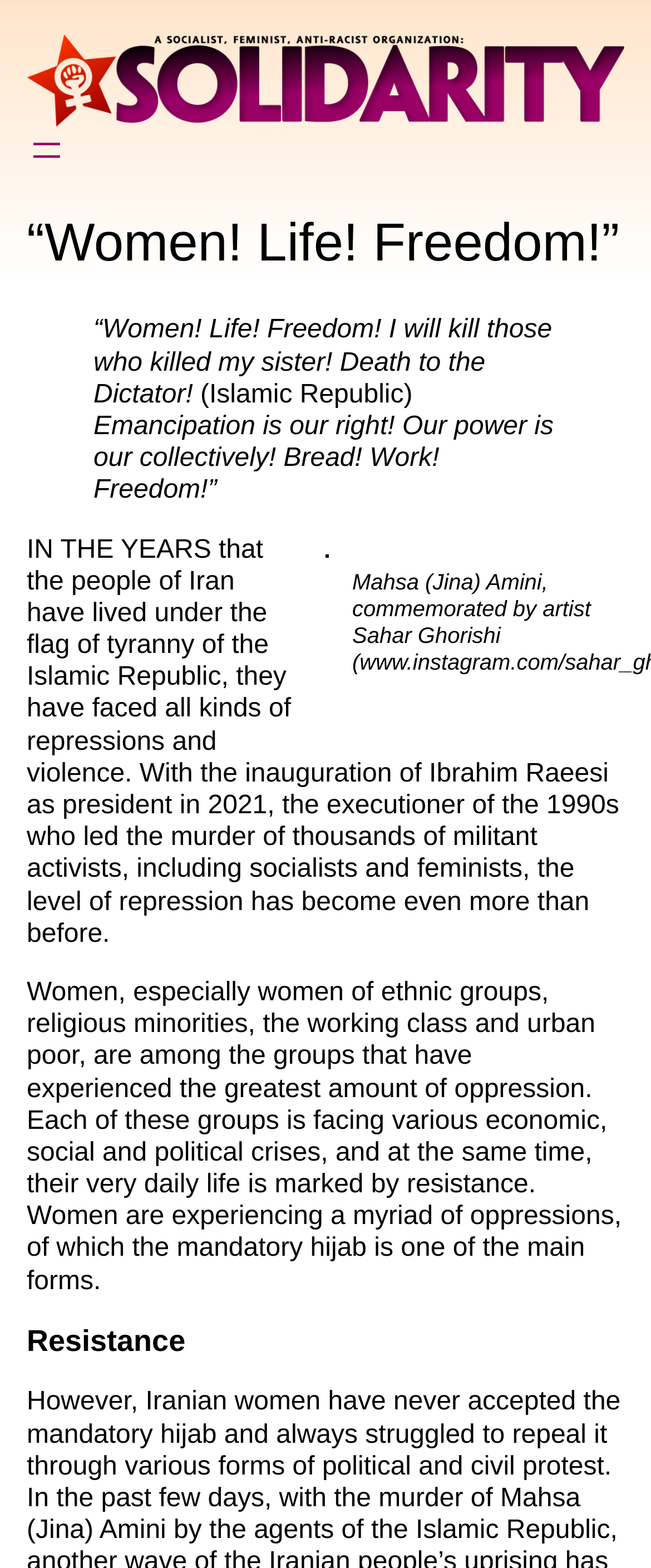Extract the primary heading text from the webpage.

“Women! Life! Freedom!”